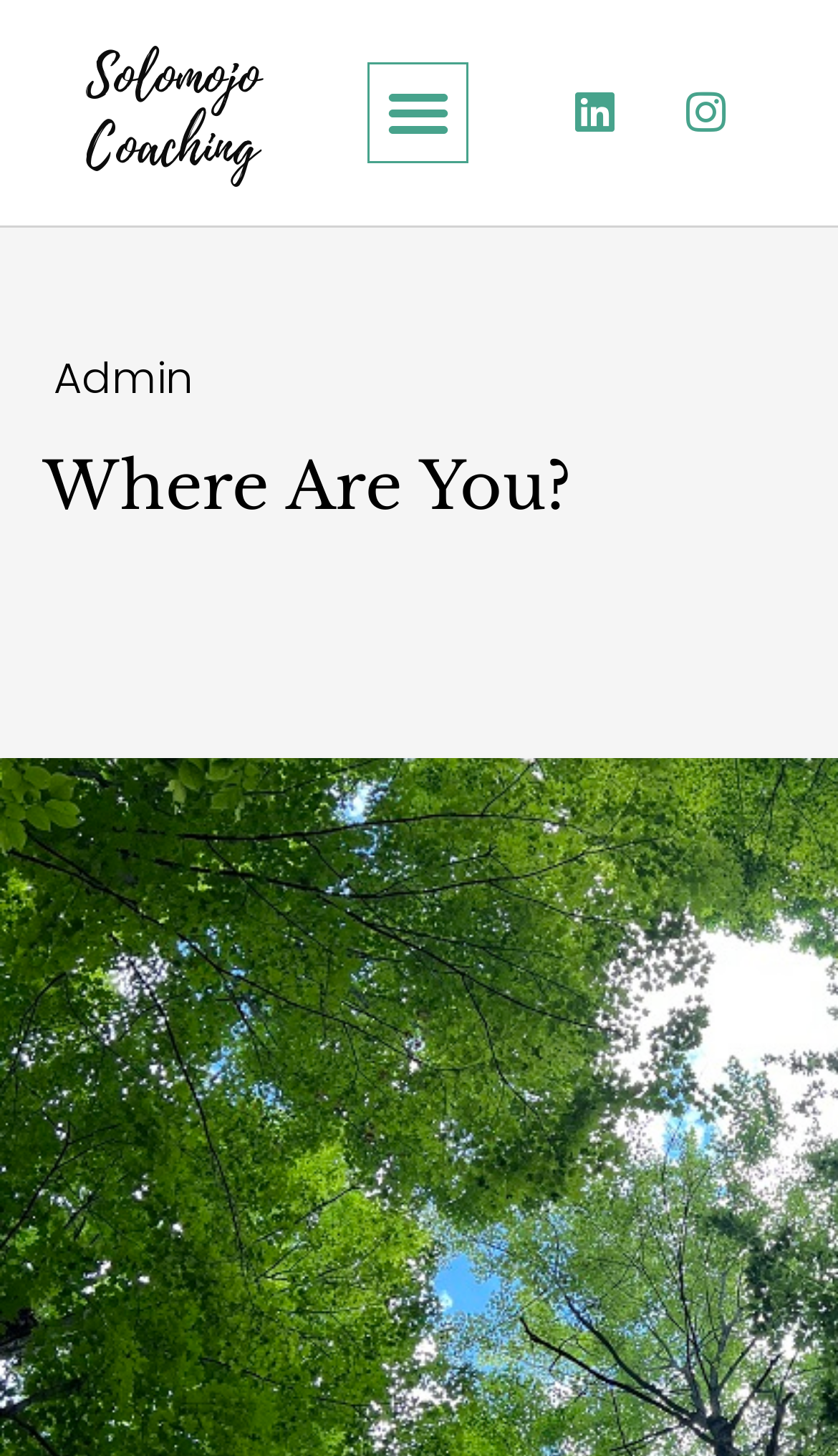Please determine the bounding box coordinates for the UI element described as: "small business".

None